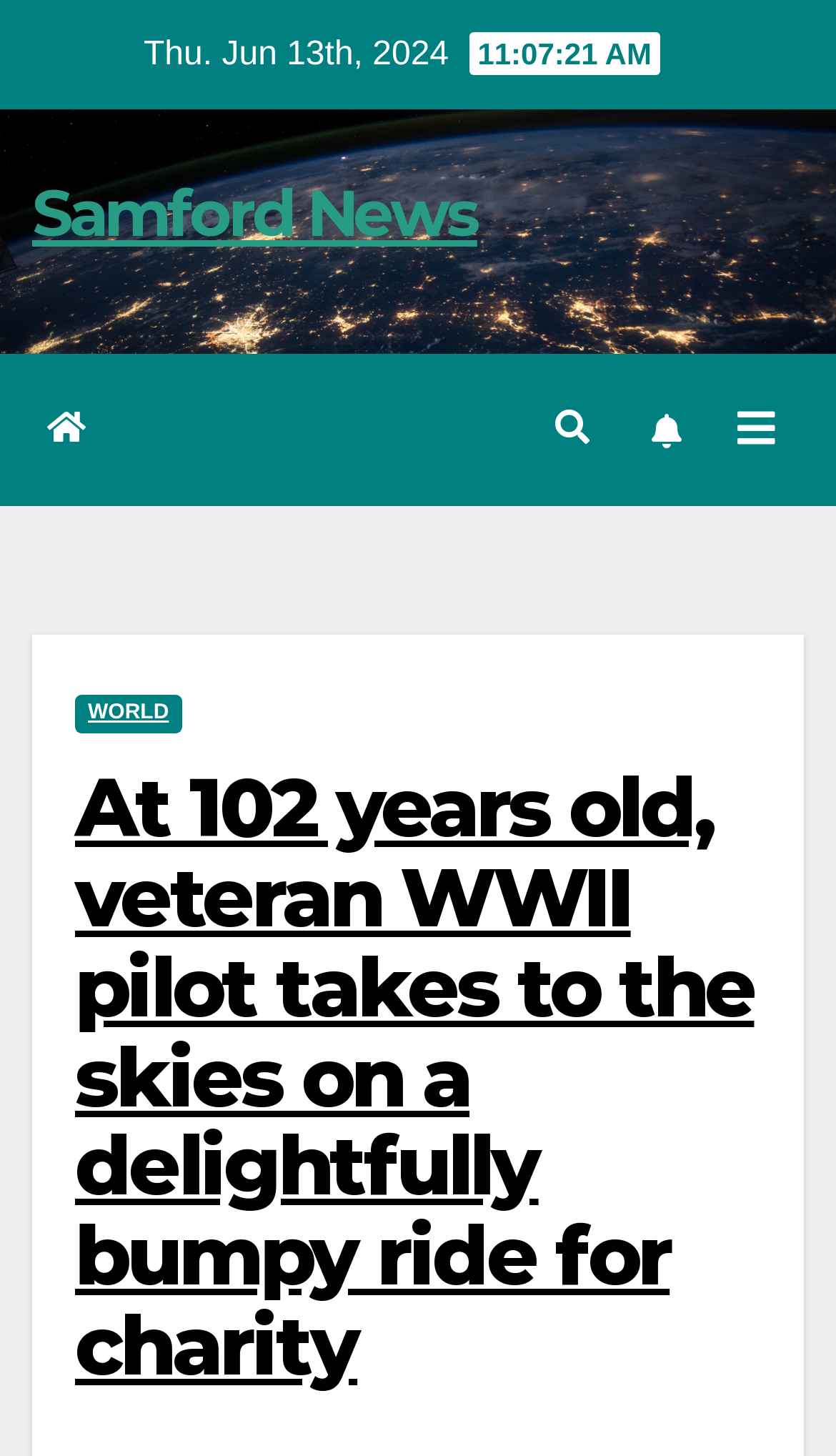Can you extract the headline from the webpage for me?

At 102 years old, veteran WWII pilot takes to the skies on a delightfully bumpy ride for charity